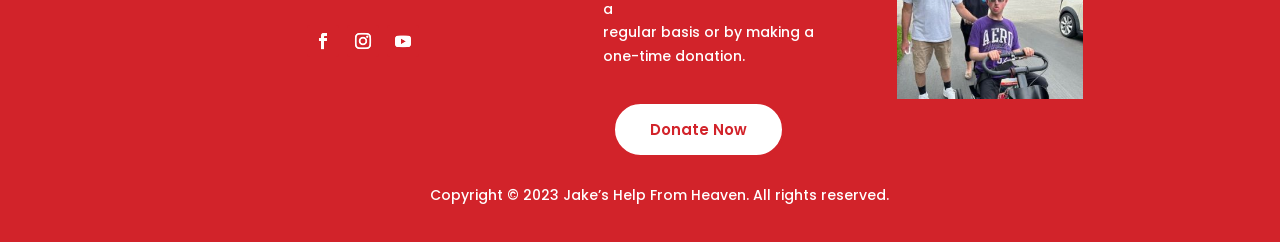How many links are in the top-left corner?
Answer with a single word or phrase, using the screenshot for reference.

Three